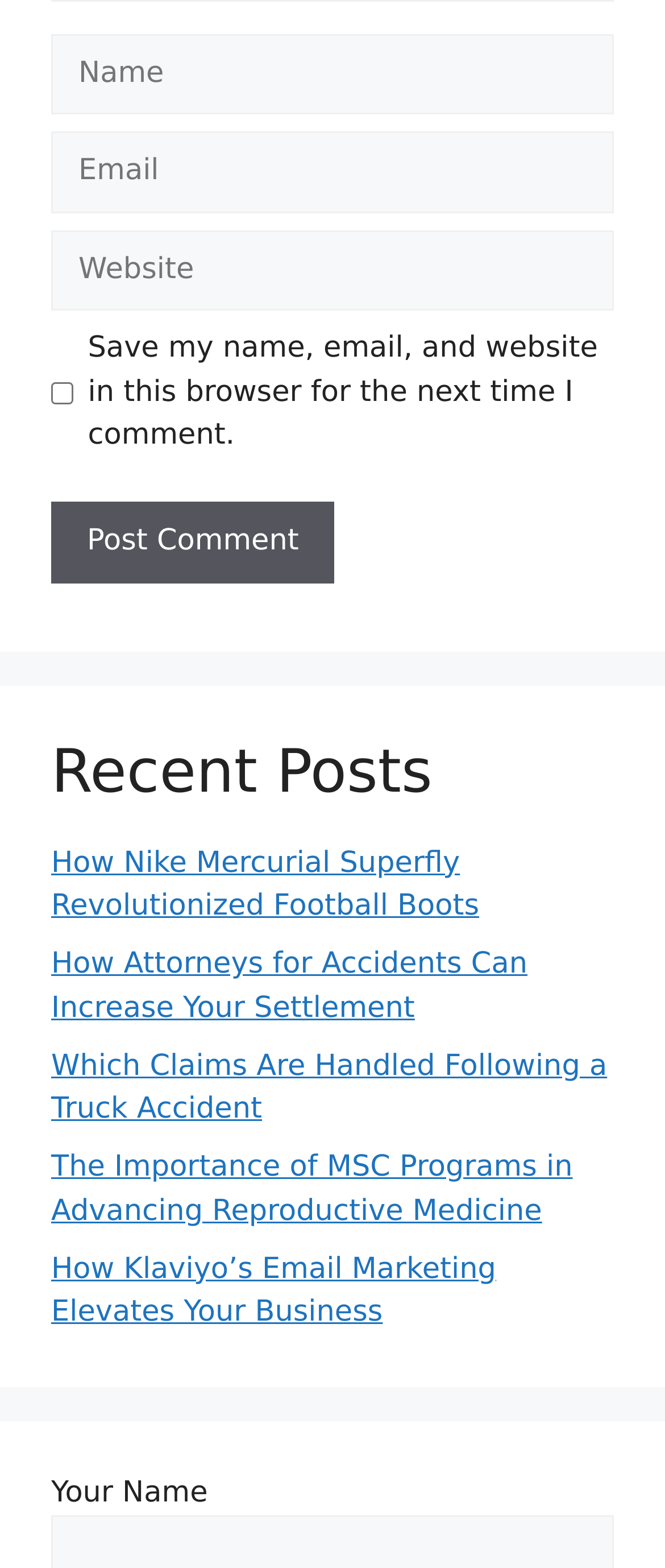Identify the bounding box coordinates of the section that should be clicked to achieve the task described: "Check the save my name checkbox".

[0.077, 0.244, 0.11, 0.258]